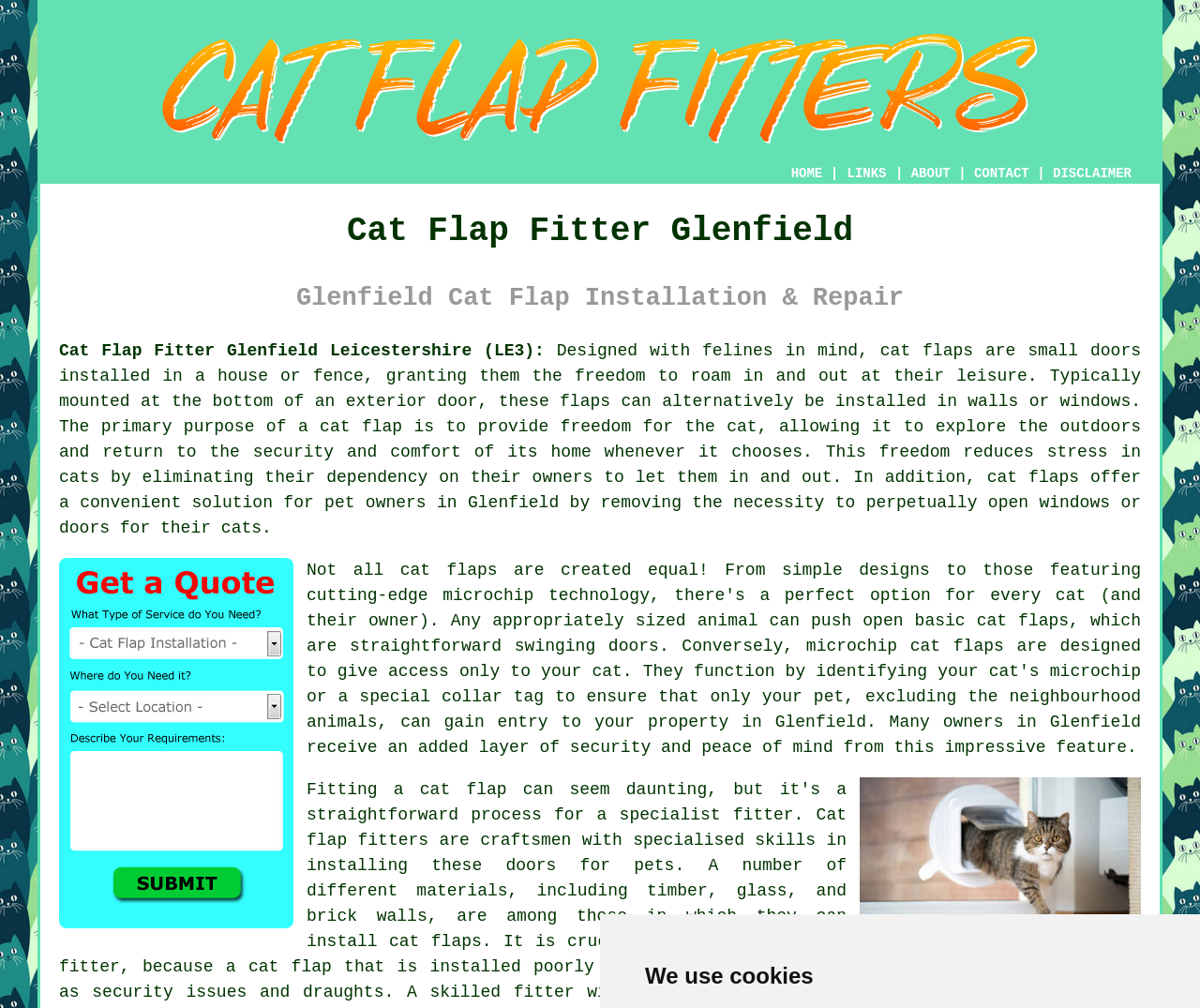Give a one-word or phrase response to the following question: What is the image above the 'HOME' link?

Cat Flap Fitter Glenfield Leicestershire